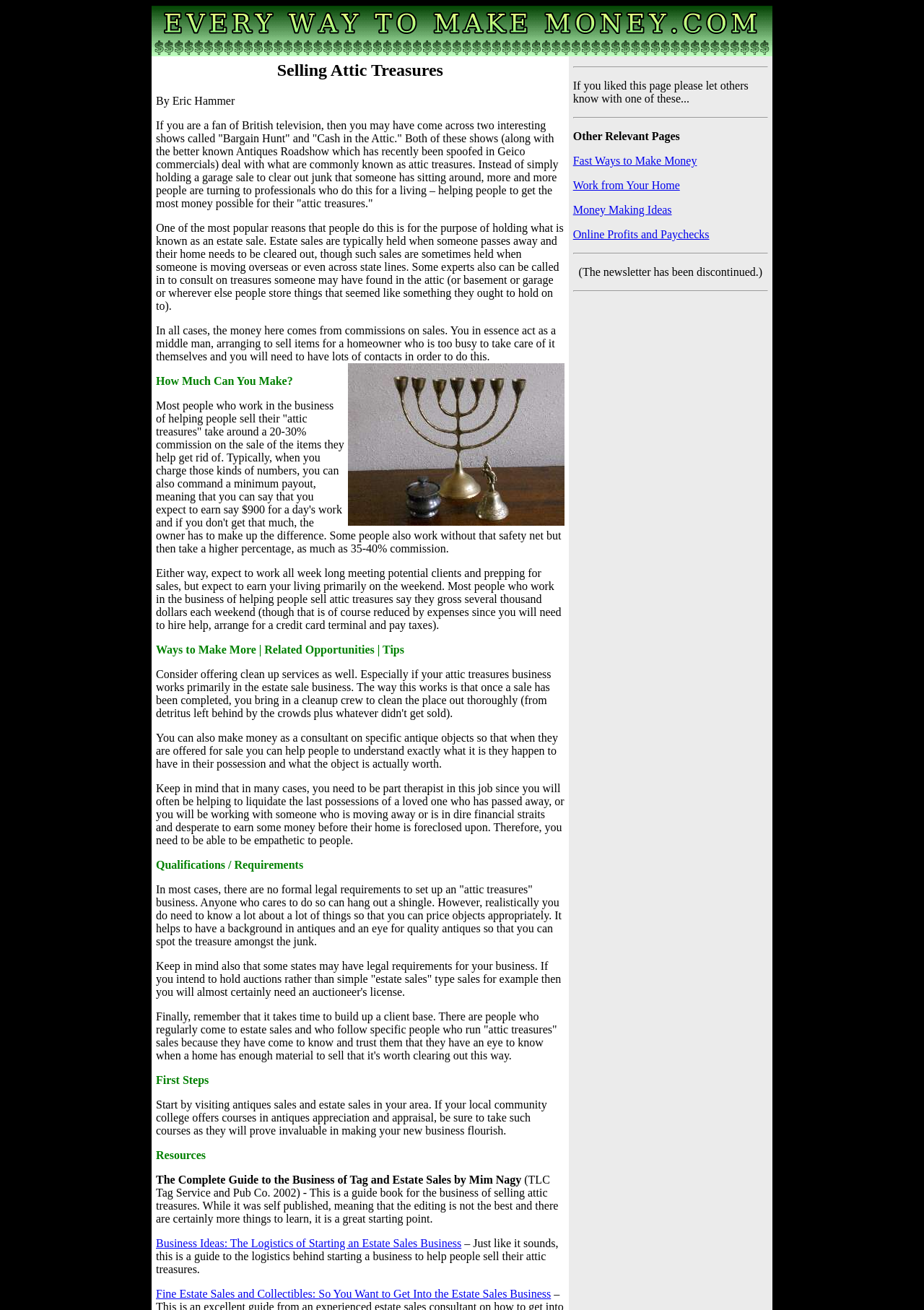Determine the bounding box for the HTML element described here: "Money Making Ideas". The coordinates should be given as [left, top, right, bottom] with each number being a float between 0 and 1.

[0.62, 0.155, 0.727, 0.165]